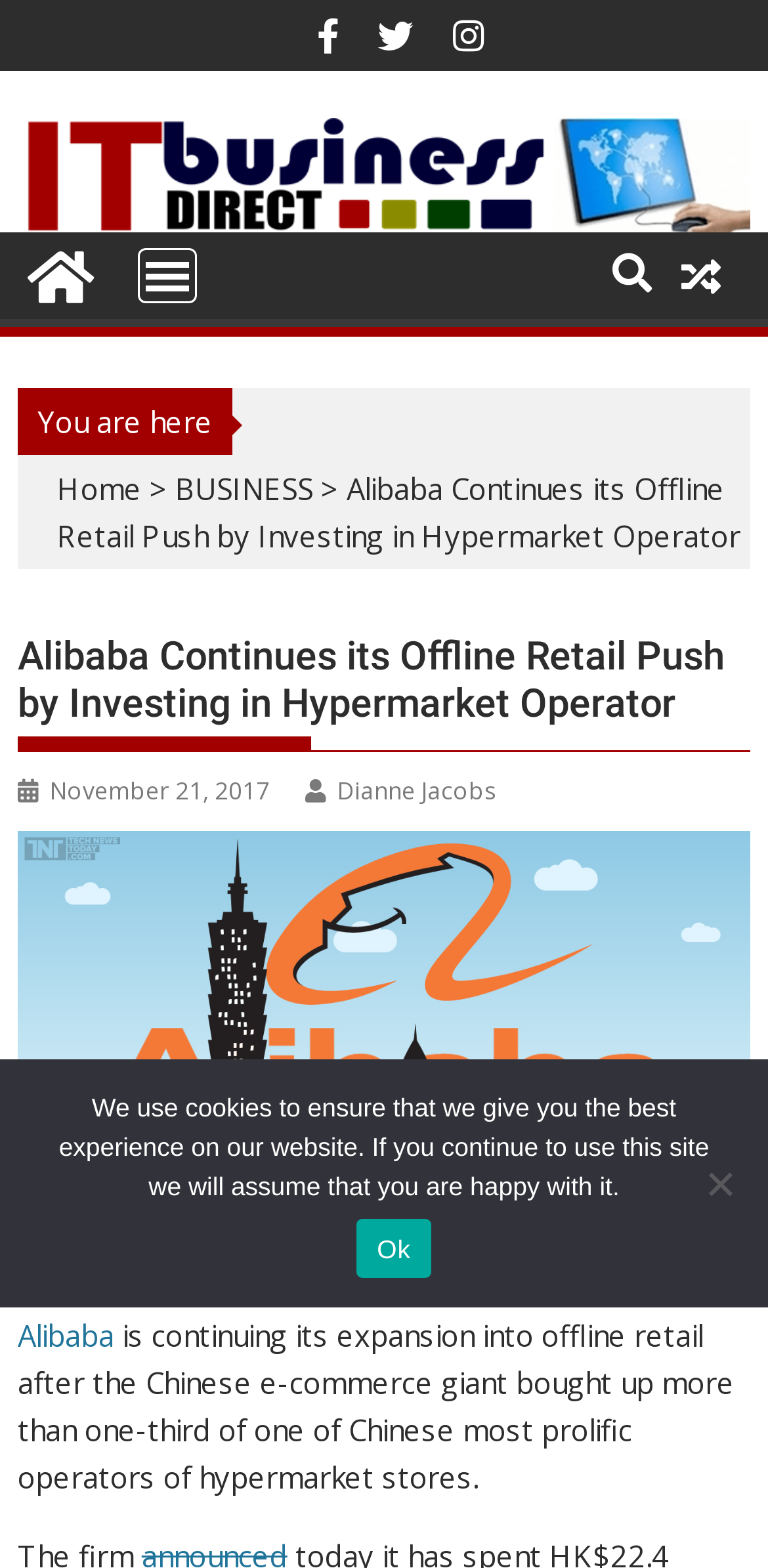Please identify the coordinates of the bounding box that should be clicked to fulfill this instruction: "Click the itbusinessdirect link".

[0.023, 0.129, 0.977, 0.154]